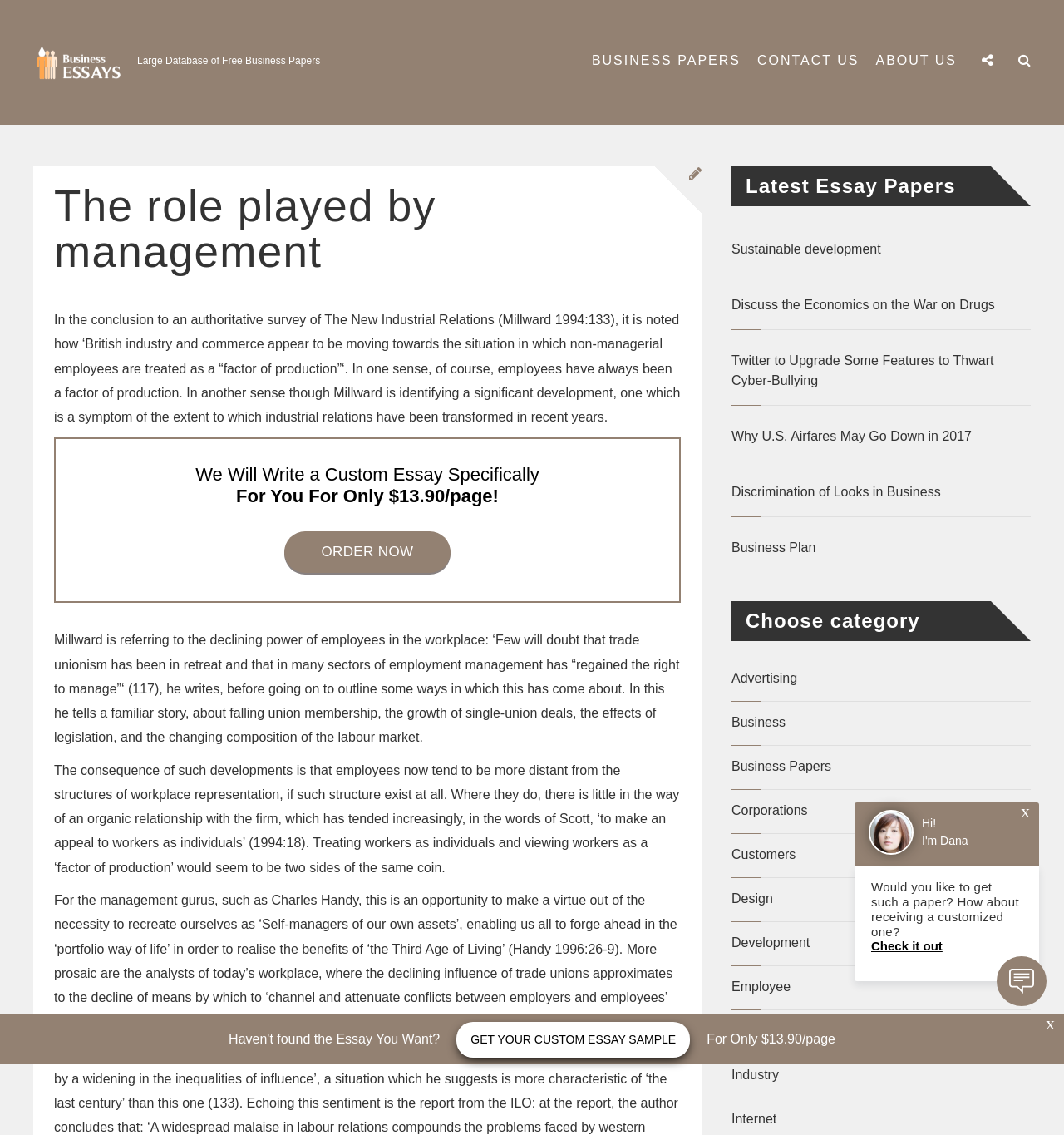Can you extract the headline from the webpage for me?

The role played by management